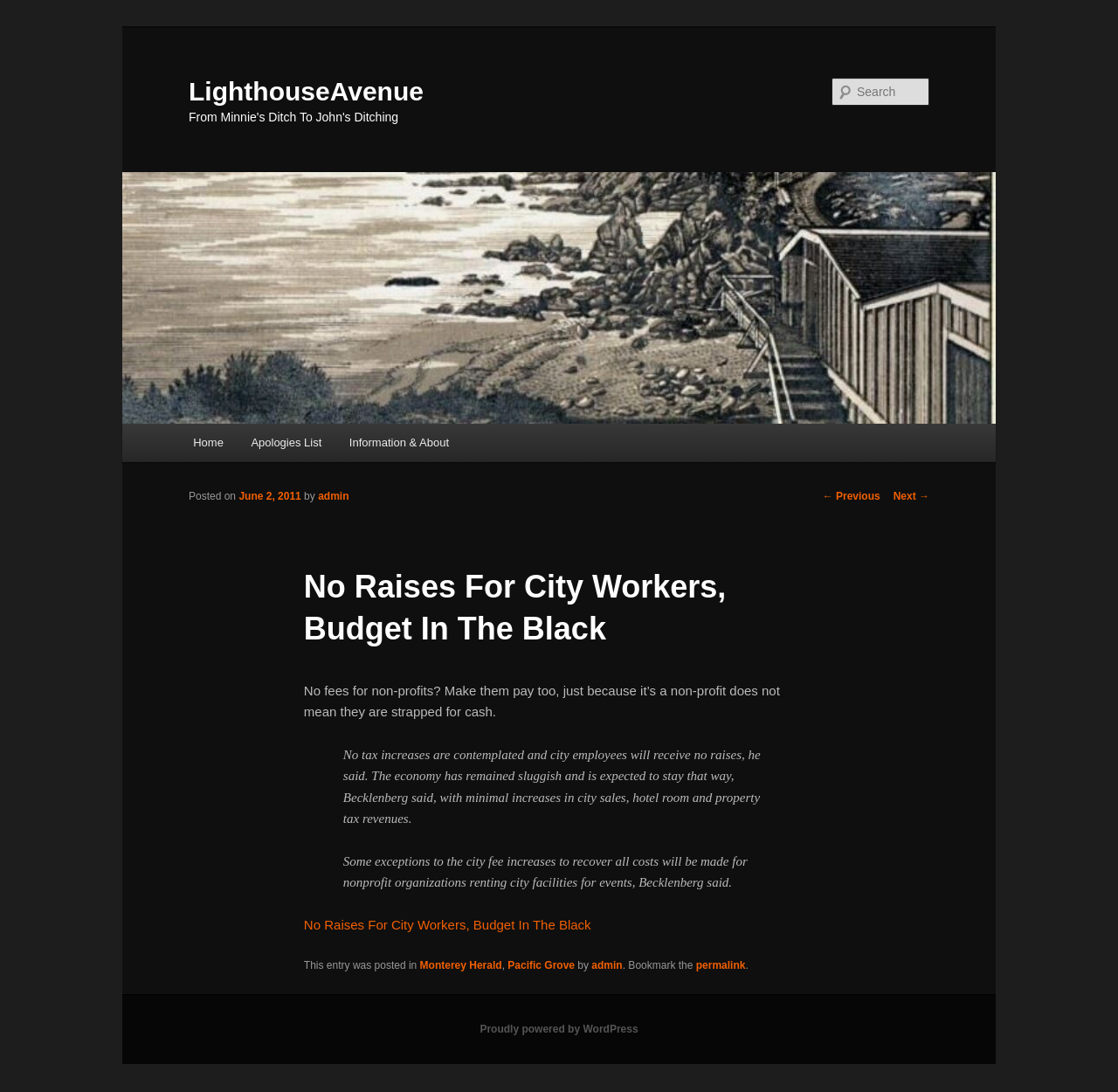Determine the bounding box coordinates for the HTML element described here: "S3 Uplifter Chairs".

None